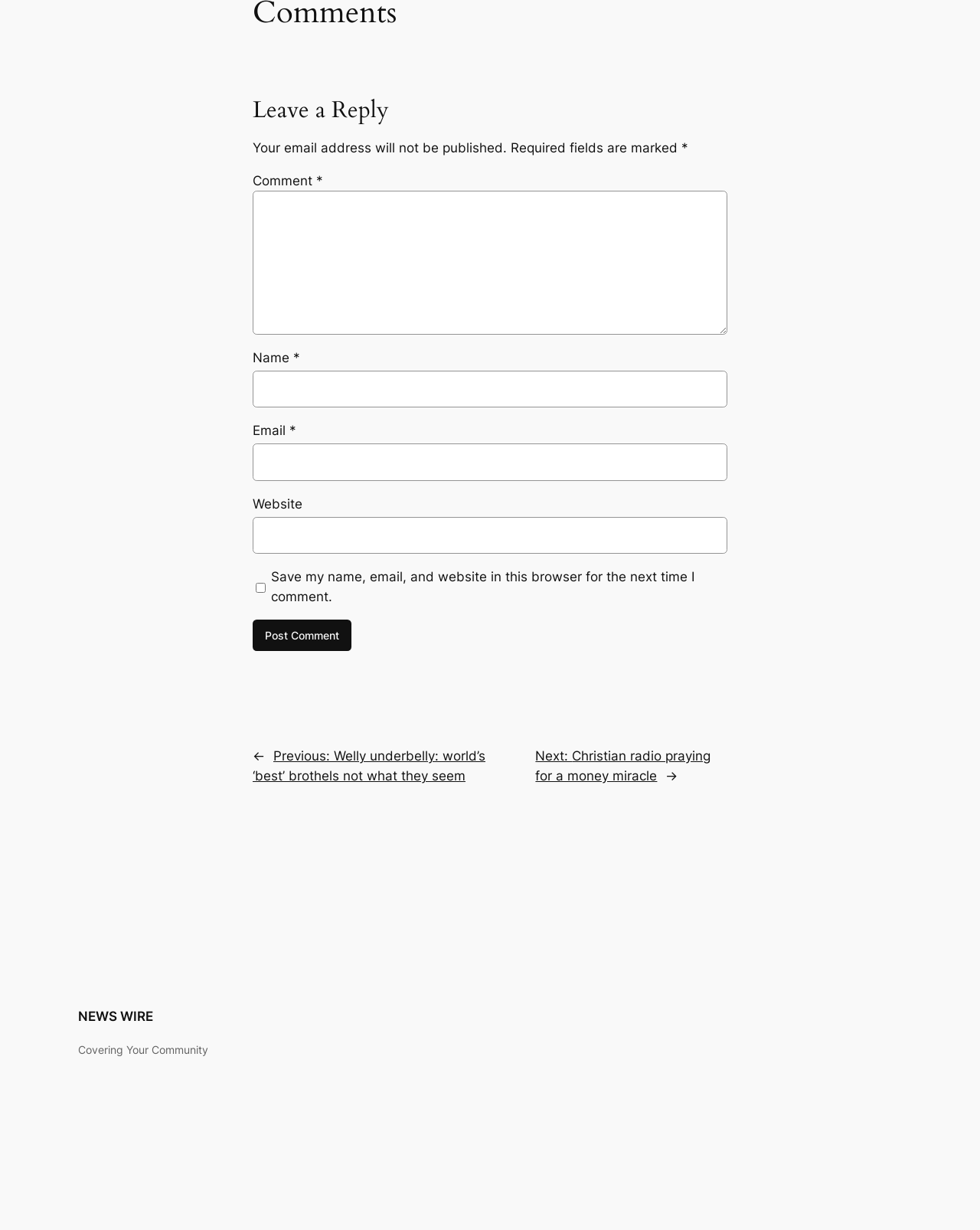Using the provided element description "parent_node: Name * name="author"", determine the bounding box coordinates of the UI element.

[0.258, 0.237, 0.742, 0.267]